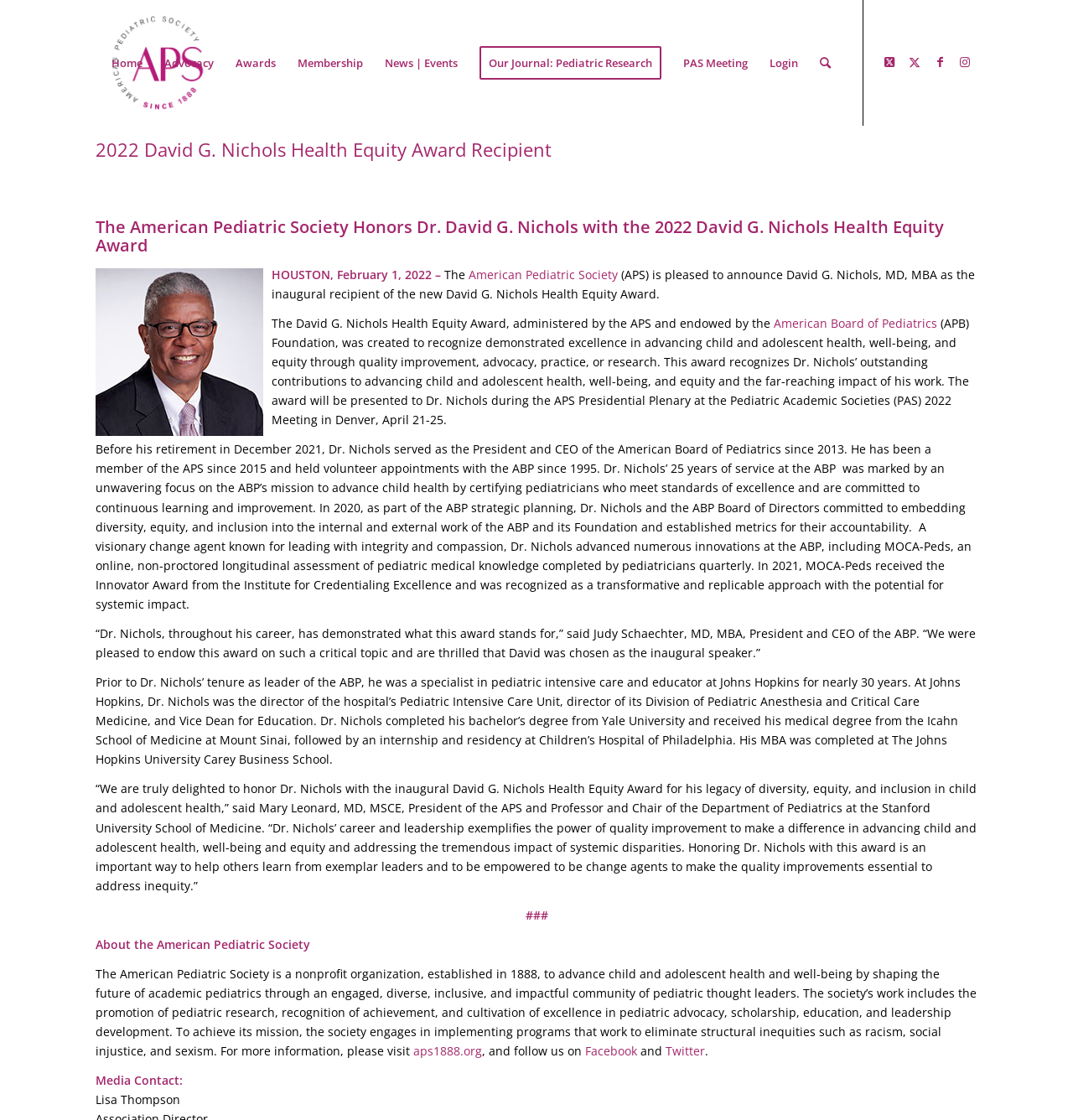Pinpoint the bounding box coordinates of the element to be clicked to execute the instruction: "Click on the link to PAS Meeting".

[0.627, 0.0, 0.707, 0.112]